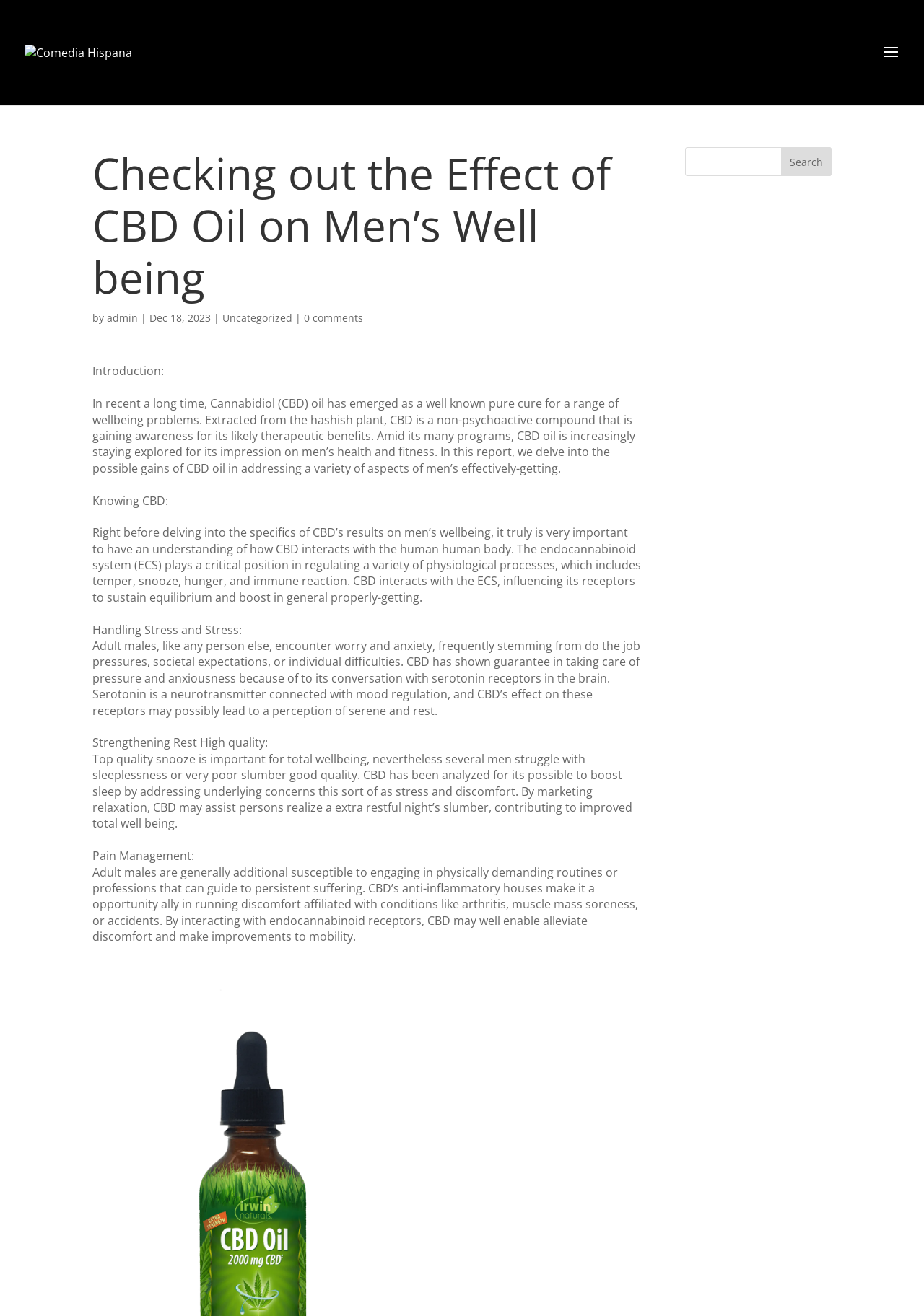What is the potential application of CBD oil in pain management?
Identify the answer in the screenshot and reply with a single word or phrase.

Relieving chronic pain